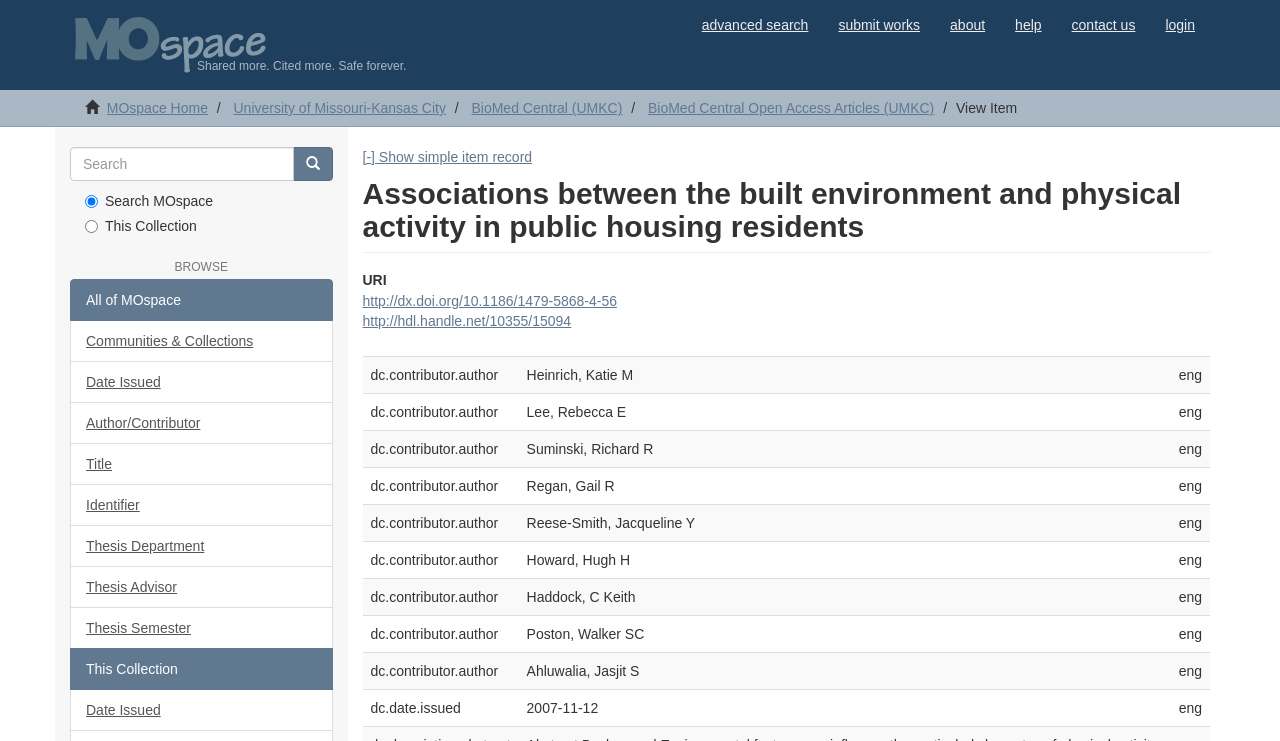Determine the bounding box coordinates of the area to click in order to meet this instruction: "search for something".

[0.055, 0.198, 0.229, 0.244]